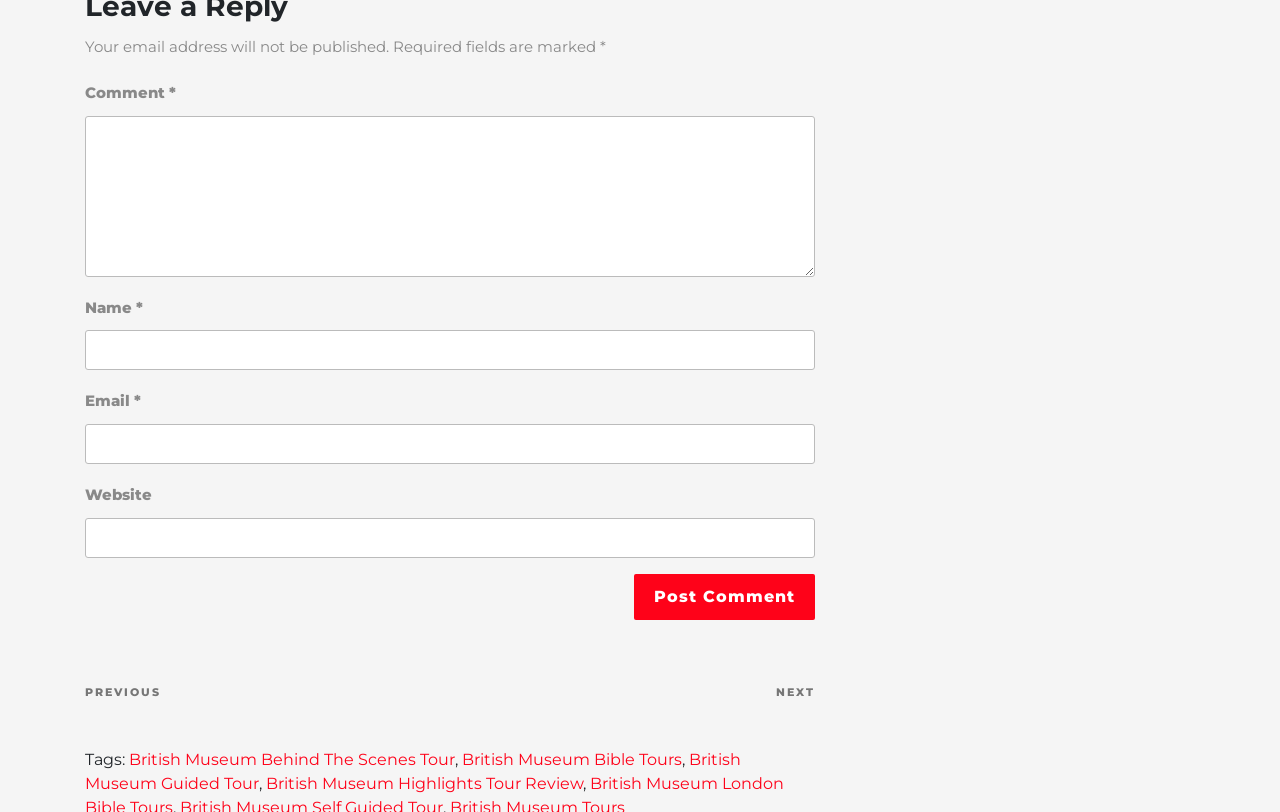Find the bounding box coordinates for the element described here: "parent_node: Website name="url"".

[0.066, 0.637, 0.637, 0.687]